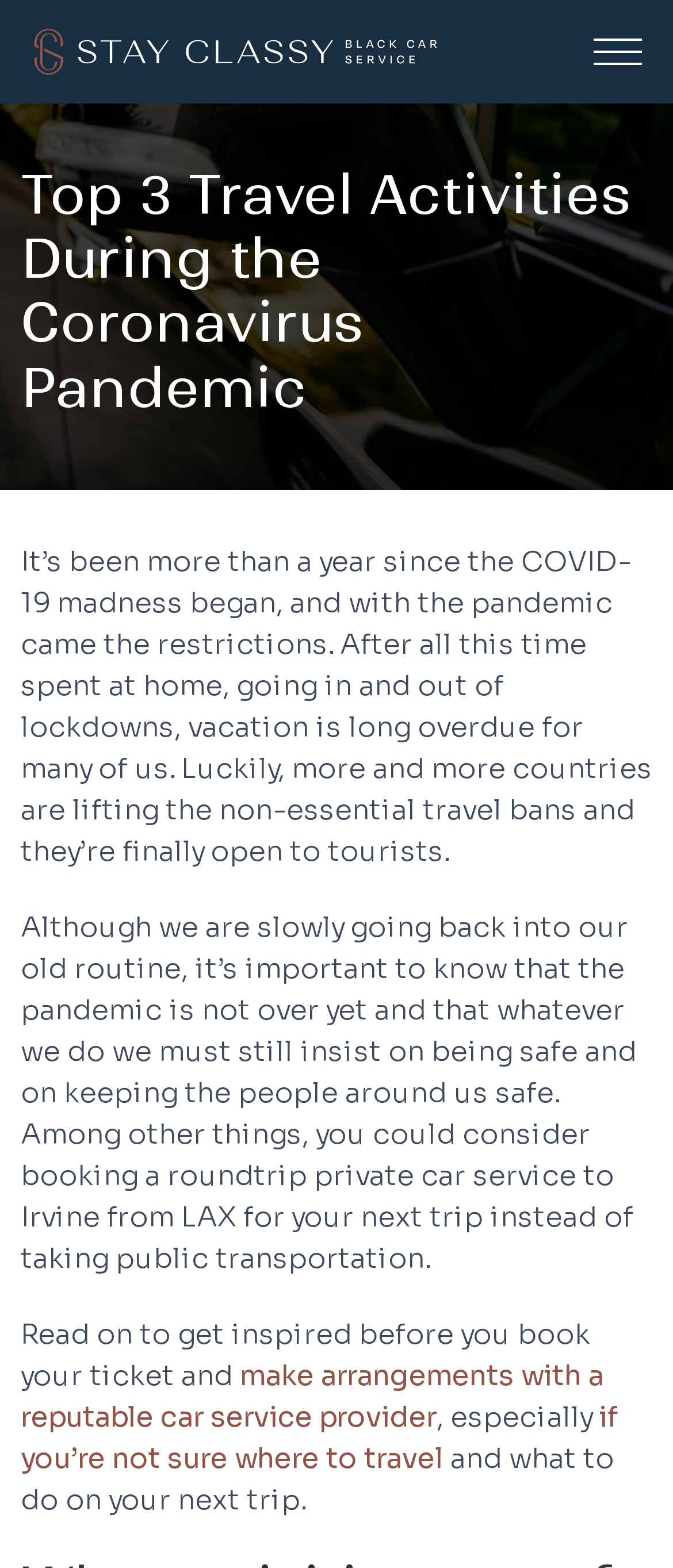What is the starting point of the trip mentioned in the article?
Look at the screenshot and respond with a single word or phrase.

LAX